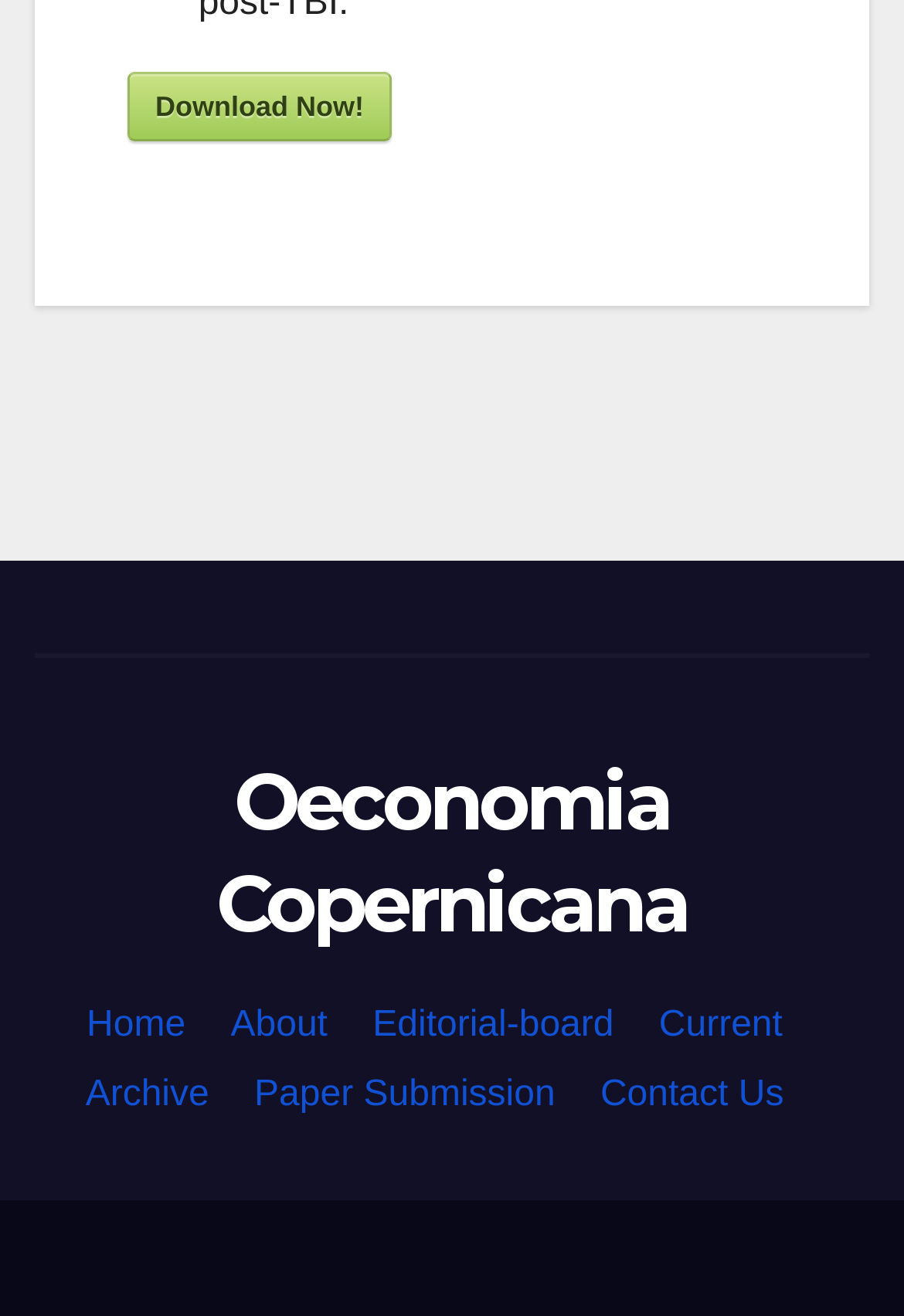Answer this question in one word or a short phrase: What is the position of the 'About' link?

Second from the left